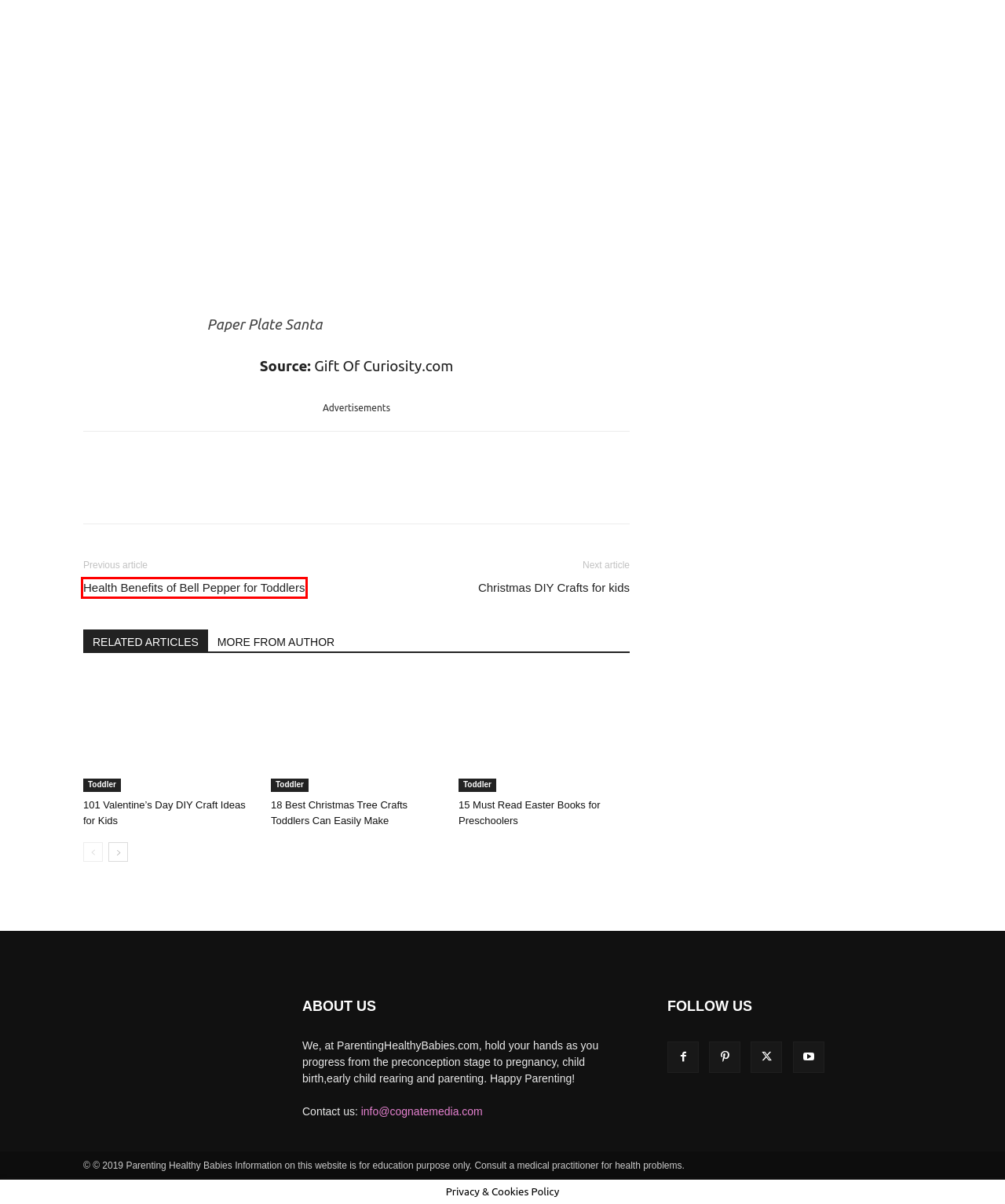Observe the screenshot of a webpage with a red bounding box highlighting an element. Choose the webpage description that accurately reflects the new page after the element within the bounding box is clicked. Here are the candidates:
A. Easy Valentine's Day Craft for Toddlers and Kids | DIY Craft for Kids
B. Health Benefits of Bell Pepper for Toddlers
C. 15 Must Read Easter Books for Preschoolers
D. Christmas DIY Crafts for kids
E. 101 Funny Riddles for Kids With Answers: Parenting Healthy Babies
F. Health Benefits Archives - Parenting Healthy Babies
G. 18 Best Christmas Tree Crafts Toddlers Can Easily Make
H. Pregnancy Archives - Parenting Healthy Babies

B